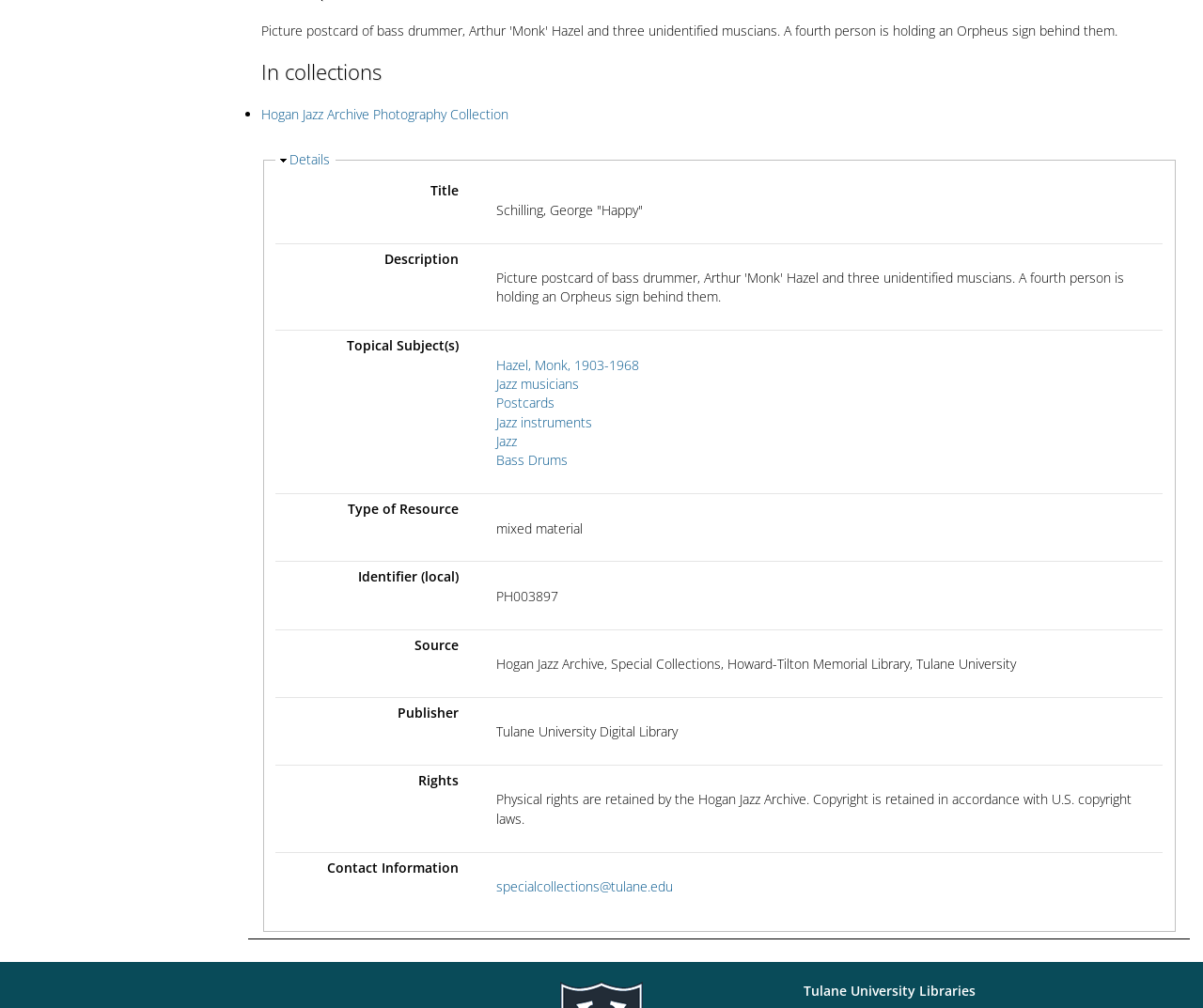Could you highlight the region that needs to be clicked to execute the instruction: "View 'Hazel, Monk, 1903-1968'"?

[0.412, 0.353, 0.531, 0.37]